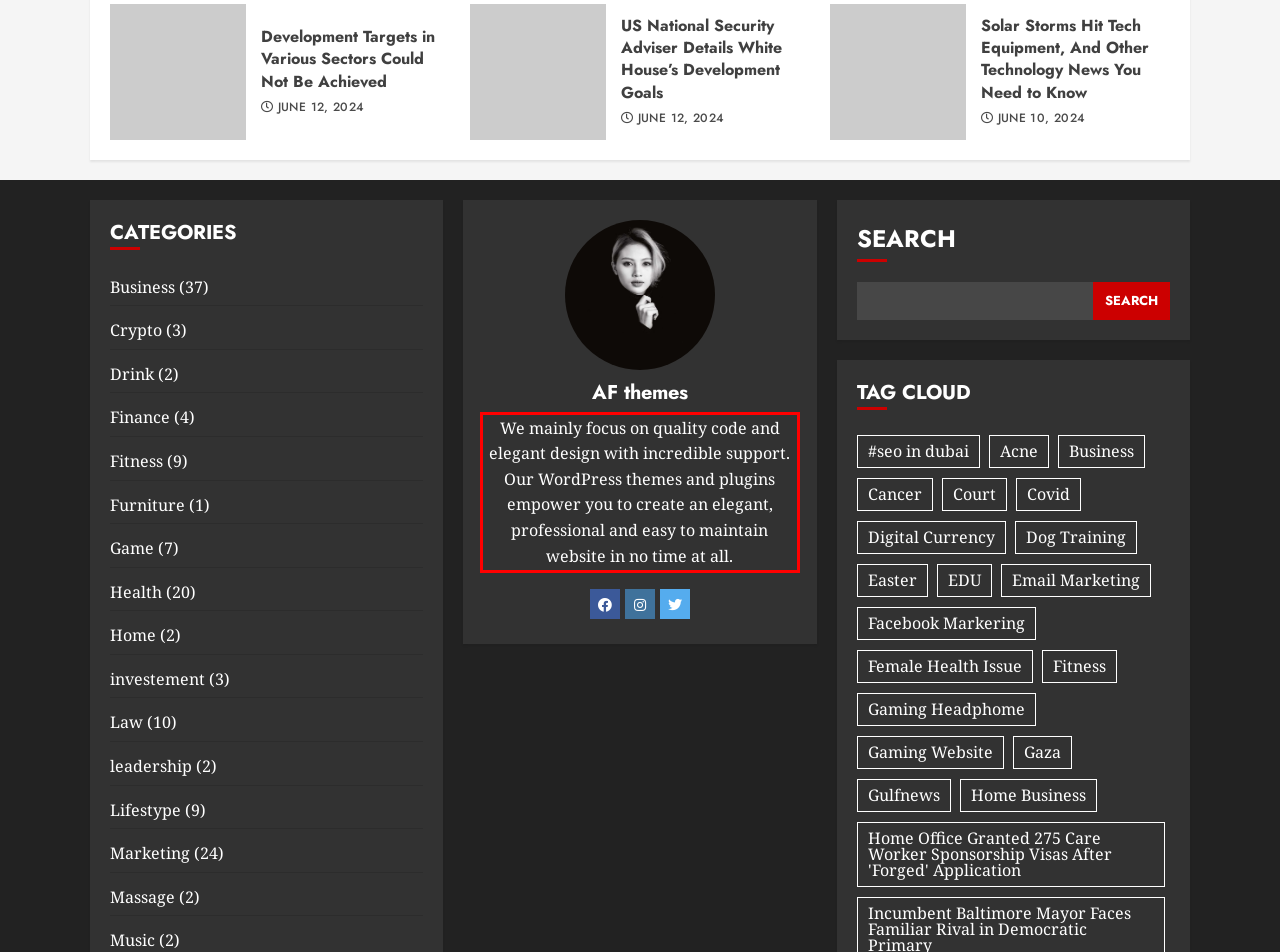Identify the text within the red bounding box on the webpage screenshot and generate the extracted text content.

We mainly focus on quality code and elegant design with incredible support. Our WordPress themes and plugins empower you to create an elegant, professional and easy to maintain website in no time at all.